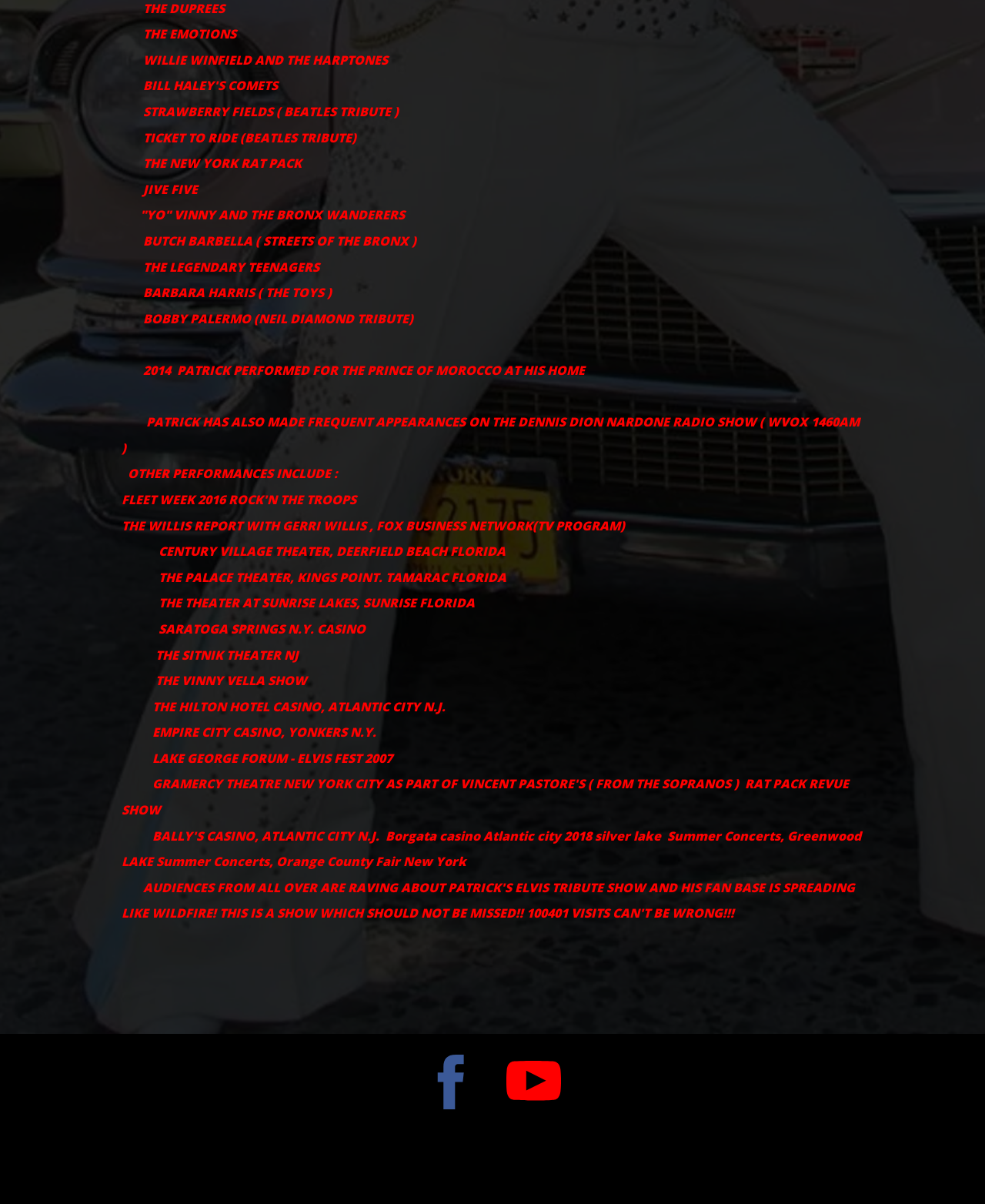How many links to social media platforms are there?
Provide a one-word or short-phrase answer based on the image.

2